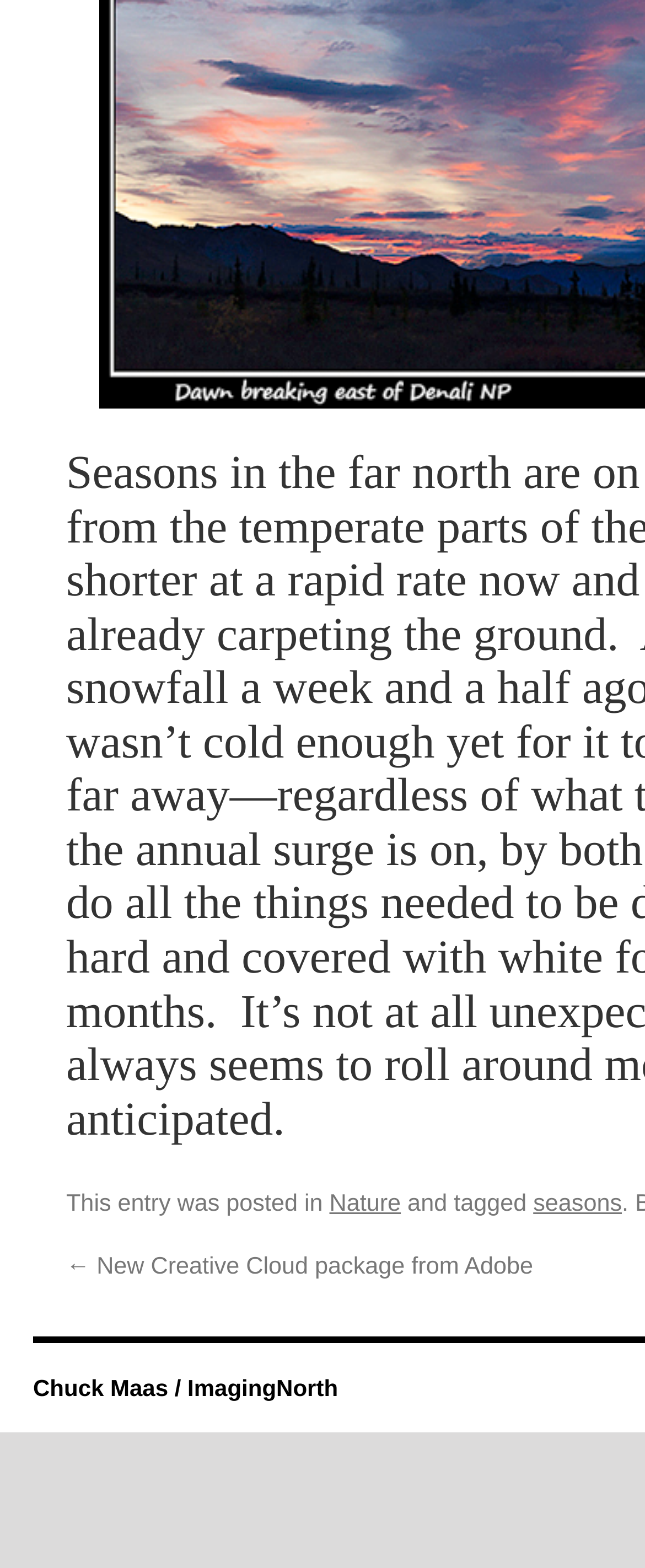Bounding box coordinates are specified in the format (top-left x, top-left y, bottom-right x, bottom-right y). All values are floating point numbers bounded between 0 and 1. Please provide the bounding box coordinate of the region this sentence describes: seasons

[0.827, 0.8, 0.964, 0.817]